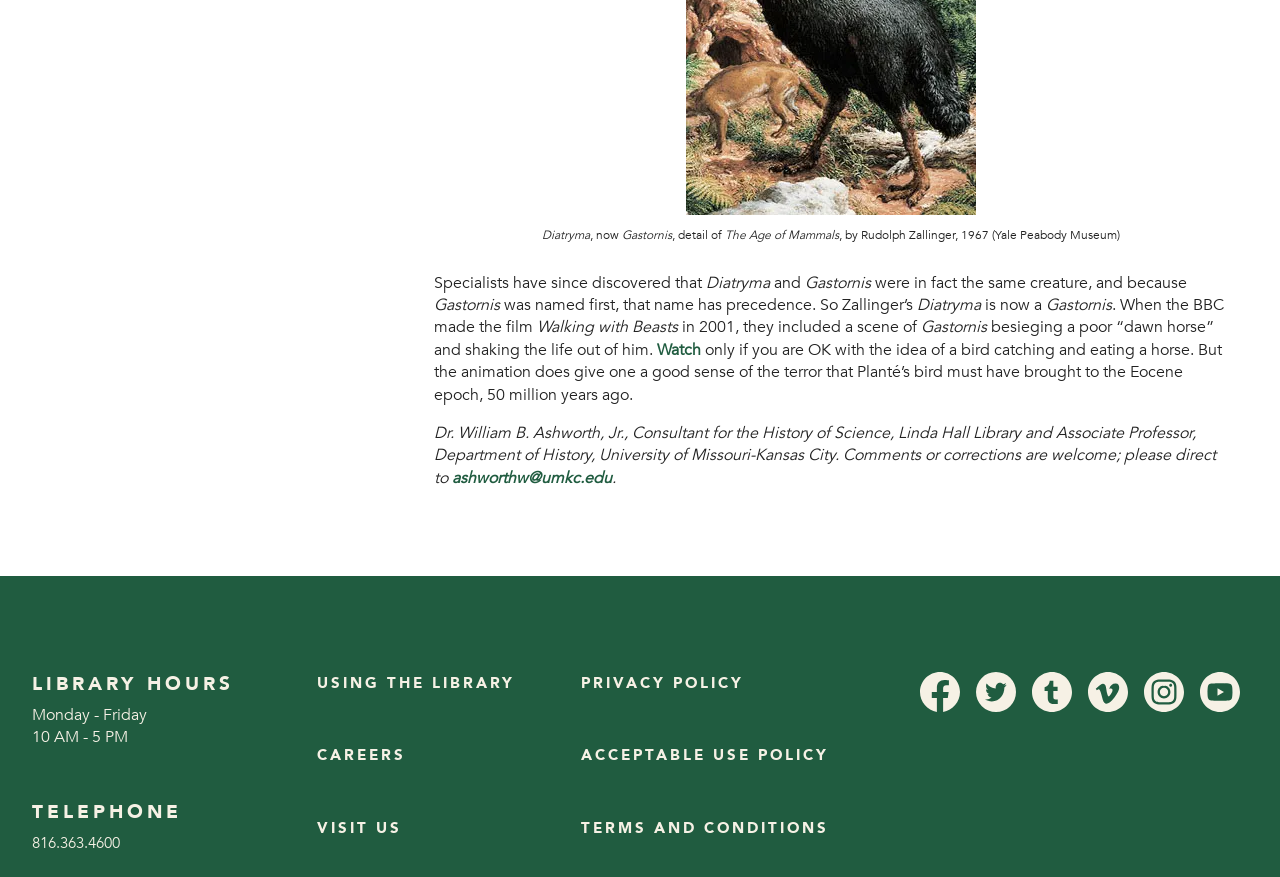Using details from the image, please answer the following question comprehensively:
What is the time period mentioned in the text?

The text mentions '50 million years ago' which corresponds to the Eocene epoch.